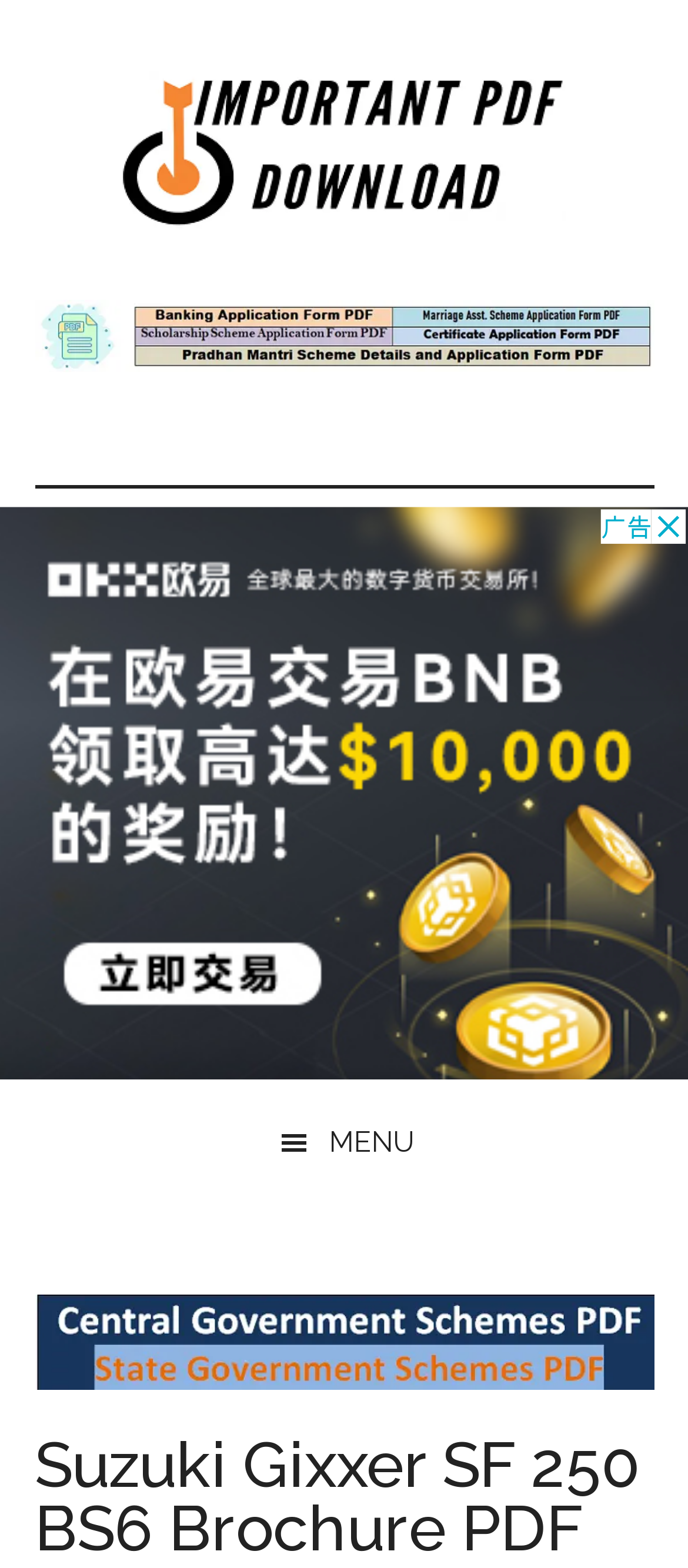Write a detailed summary of the webpage.

The webpage appears to be a download page for the Suzuki Gixxer SF 250 brochure PDF. At the top, there are three "Skip to" links, which are positioned at the very top left of the page, allowing users to navigate to main content, secondary menu, or primary sidebar.

Below these links, there is a prominent link labeled "Important PDF Download" that spans almost the entire width of the page, indicating the main purpose of the webpage. Right below this link, there is another link with no text, which is also quite wide.

The main content of the page is an iframe, which takes up a significant portion of the page, roughly from the top third to the middle. This iframe is labeled as an "Advertisement".

On the bottom left of the page, there is a menu button with a hamburger icon, which is not currently expanded. When expanded, it reveals a link with no text, which is positioned below the button.

Finally, at the very bottom of the page, there is a heading that reads "Suzuki Gixxer SF 250 BS6 Brochure PDF", which is centered and takes up almost the entire width of the page.